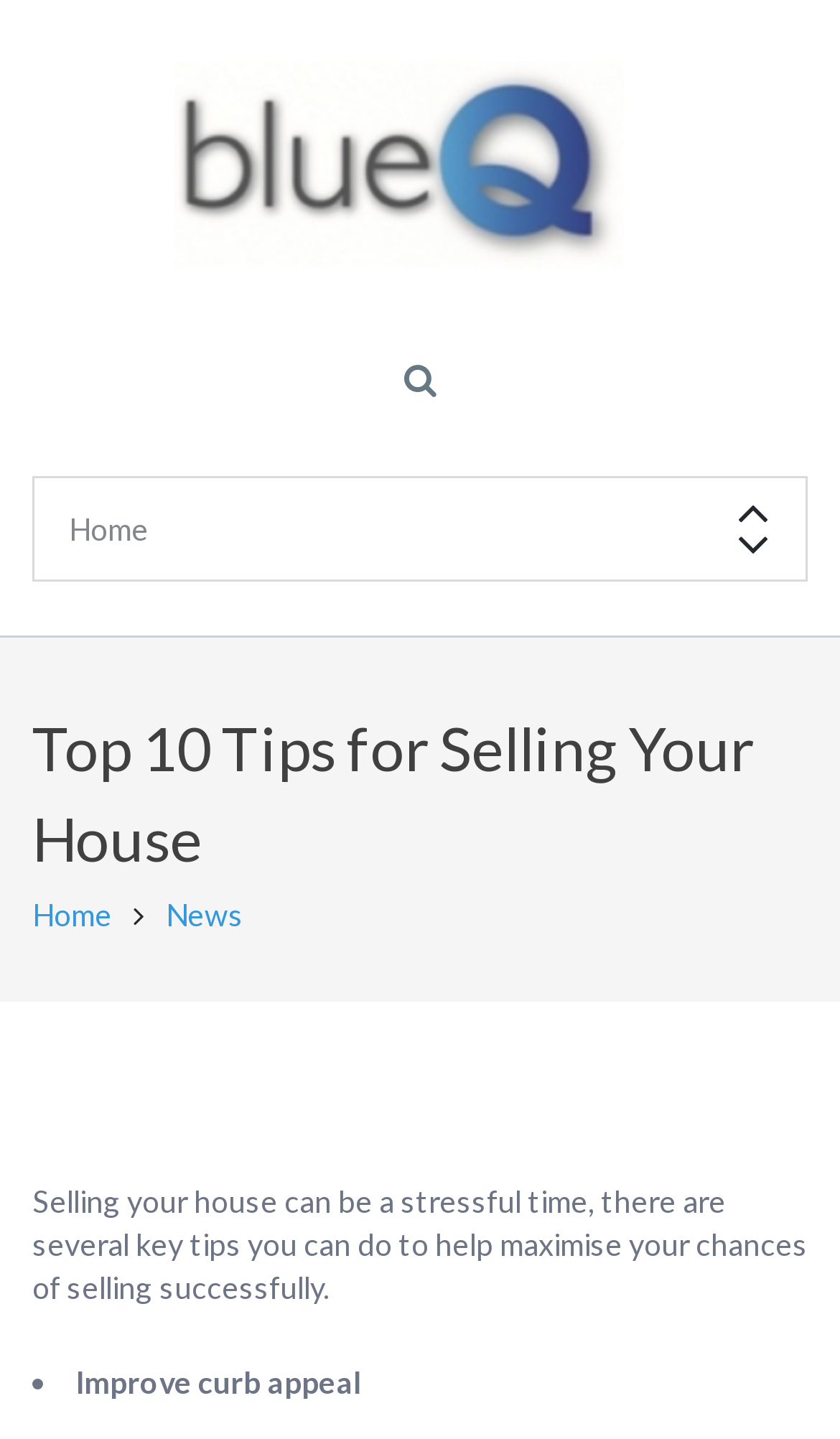Create a detailed narrative of the webpage’s visual and textual elements.

The webpage is about selling a house, specifically providing top 10 tips for doing so. At the top, there is a logo of "Blue Q Mortgage" with a link to the company's website. Below the logo, there is a navigation menu with two links: "Home" and "News". 

The main content of the webpage is headed by a title "Top 10 Tips for Selling Your House". Below the title, there is a brief introduction to the topic, stating that selling a house can be stressful and providing some key tips to maximize the chances of selling successfully.

The first tip is listed below the introduction, marked with a bullet point. The tip is to "Improve curb appeal". There is a dropdown menu located at the top-right corner of the page, but it is not expanded.